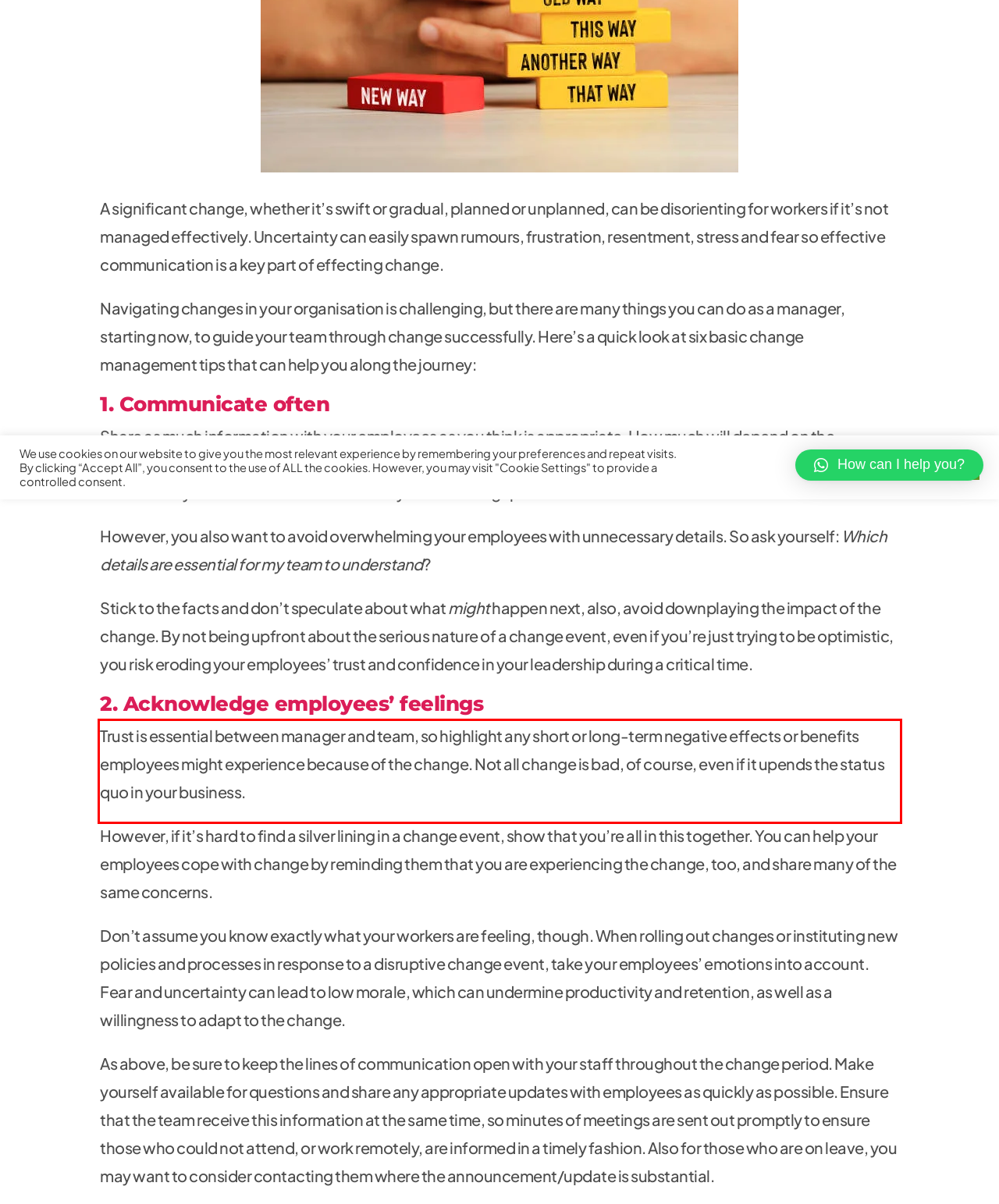You are presented with a screenshot containing a red rectangle. Extract the text found inside this red bounding box.

Trust is essential between manager and team, so highlight any short or long-term negative effects or benefits employees might experience because of the change. Not all change is bad, of course, even if it upends the status quo in your business.